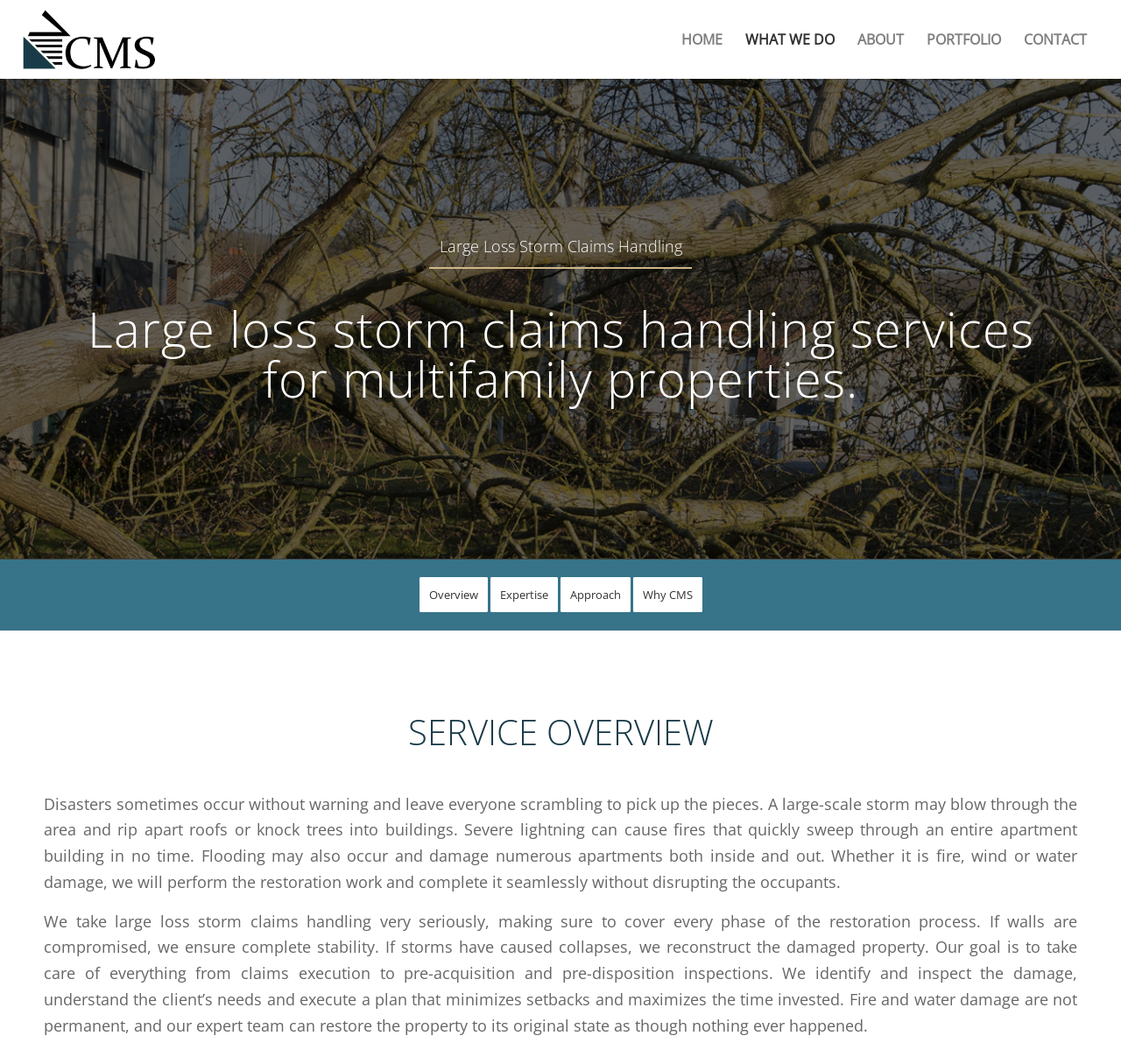Identify the bounding box coordinates of the clickable section necessary to follow the following instruction: "Click on Construction Management Solutions". The coordinates should be presented as four float numbers from 0 to 1, i.e., [left, top, right, bottom].

[0.02, 0.0, 0.173, 0.074]